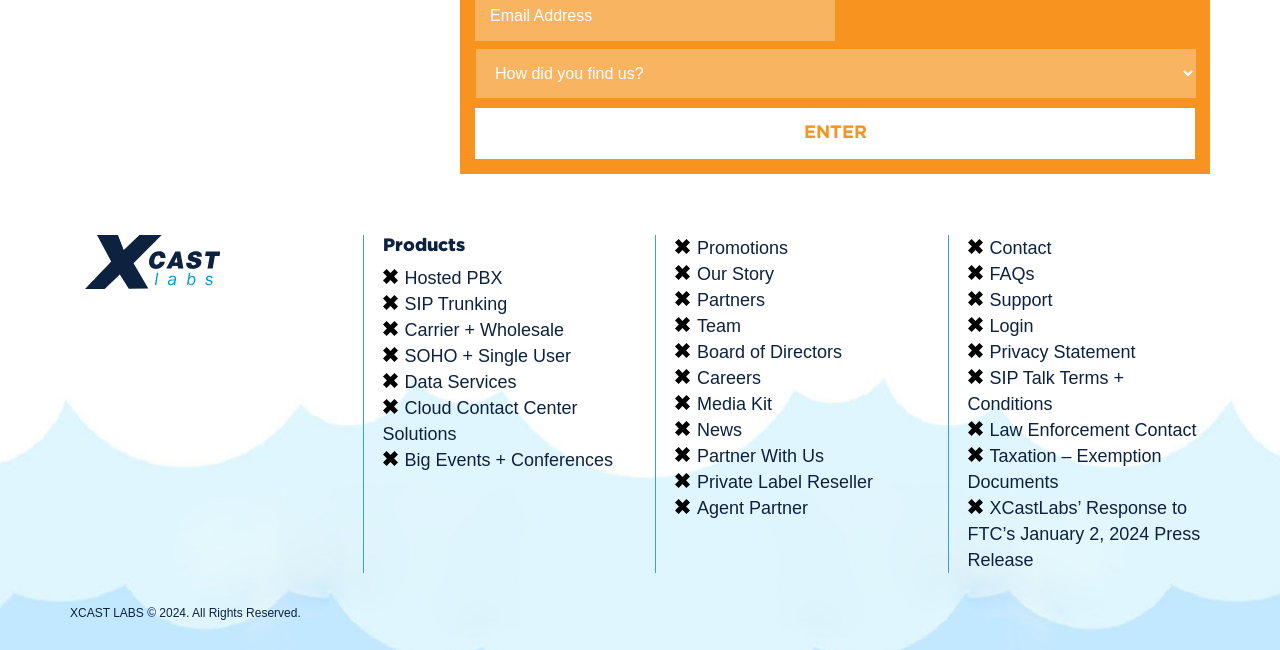For the following element description, predict the bounding box coordinates in the format (top-left x, top-left y, bottom-right x, bottom-right y). All values should be floating point numbers between 0 and 1. Description: Hosted PBX

[0.299, 0.408, 0.488, 0.448]